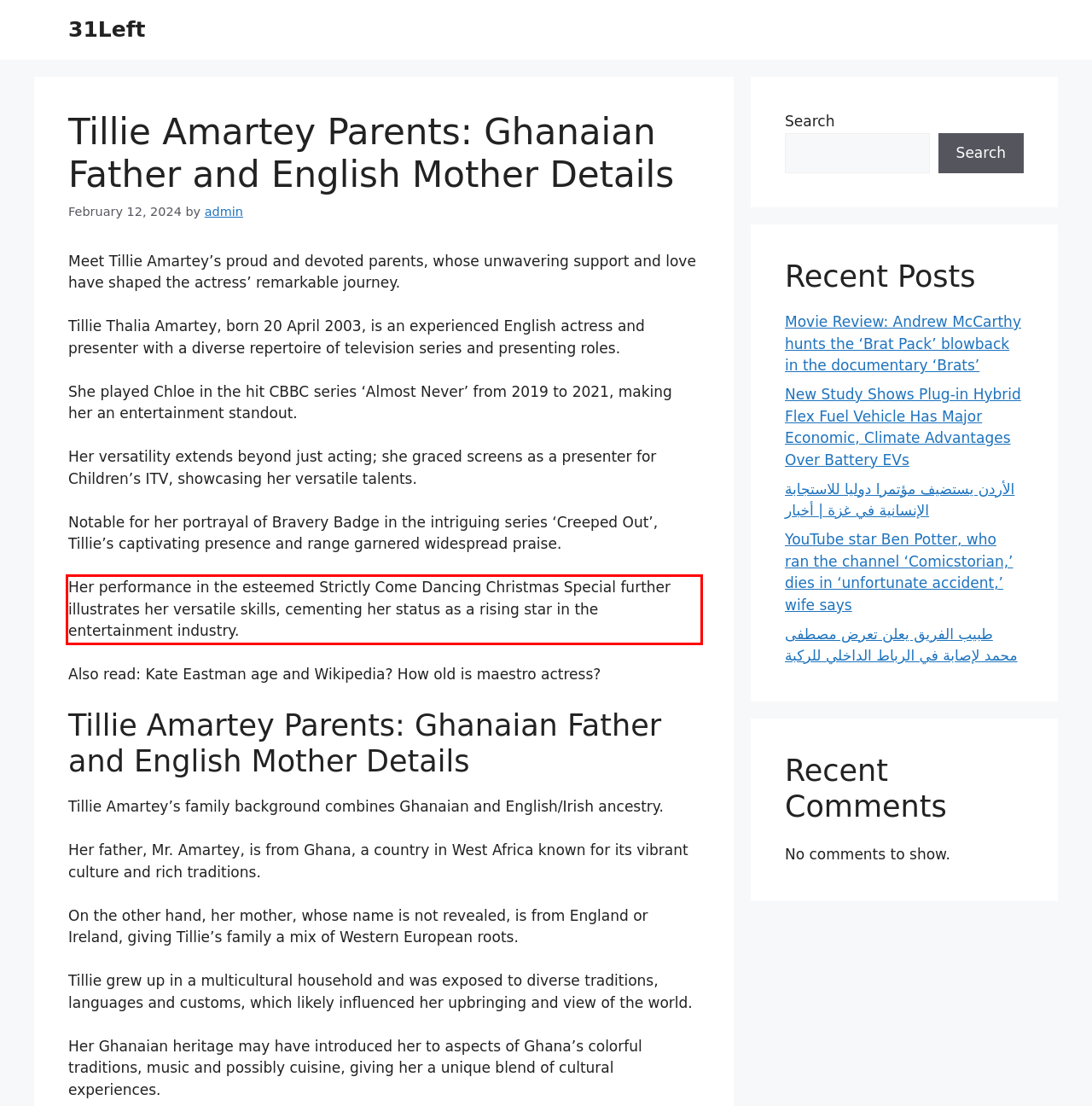Your task is to recognize and extract the text content from the UI element enclosed in the red bounding box on the webpage screenshot.

Her performance in the esteemed Strictly Come Dancing Christmas Special further illustrates her versatile skills, cementing her status as a rising star in the entertainment industry.